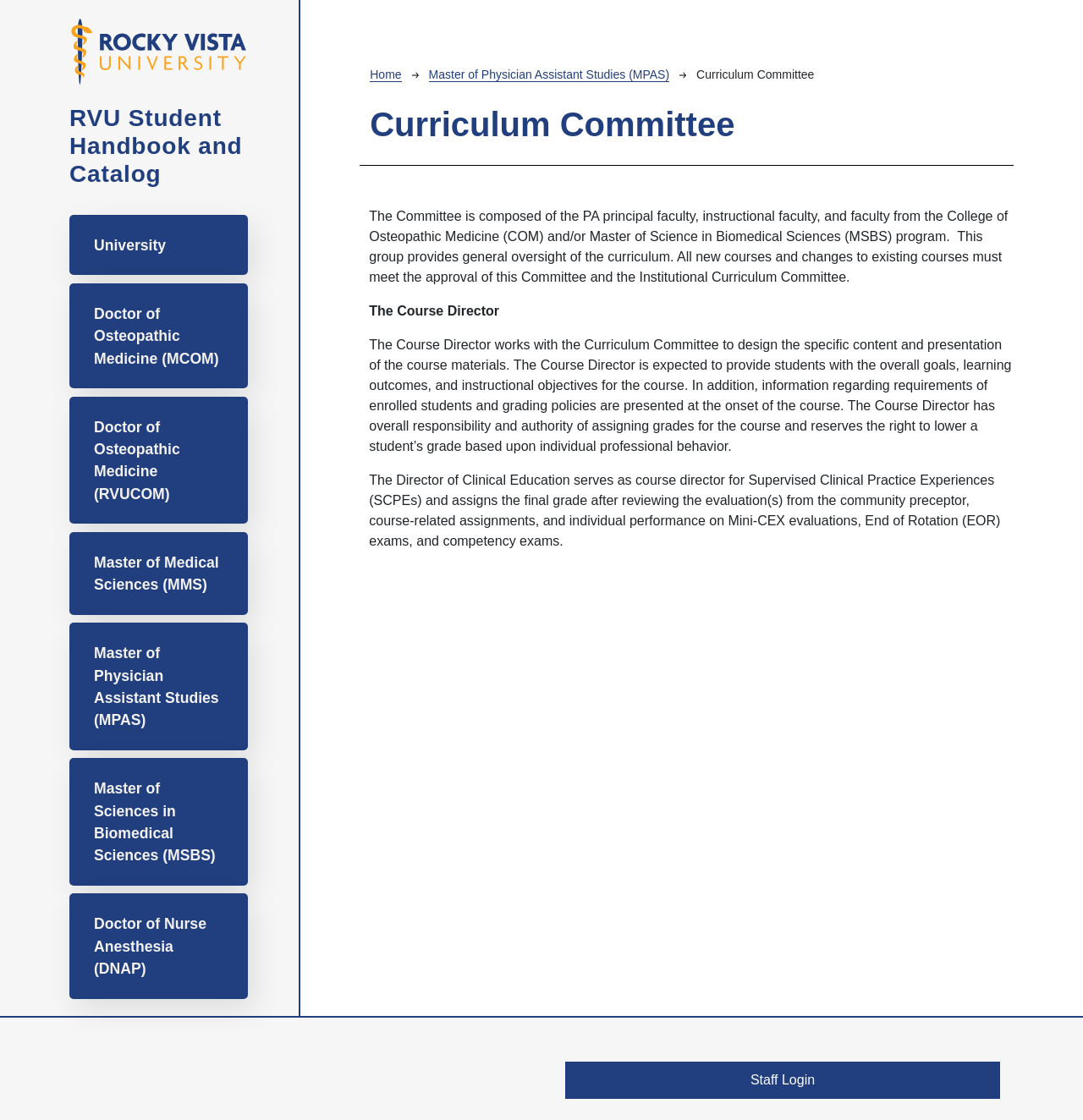Provide the bounding box for the UI element matching this description: "Staff Login".

[0.522, 0.948, 0.923, 0.981]